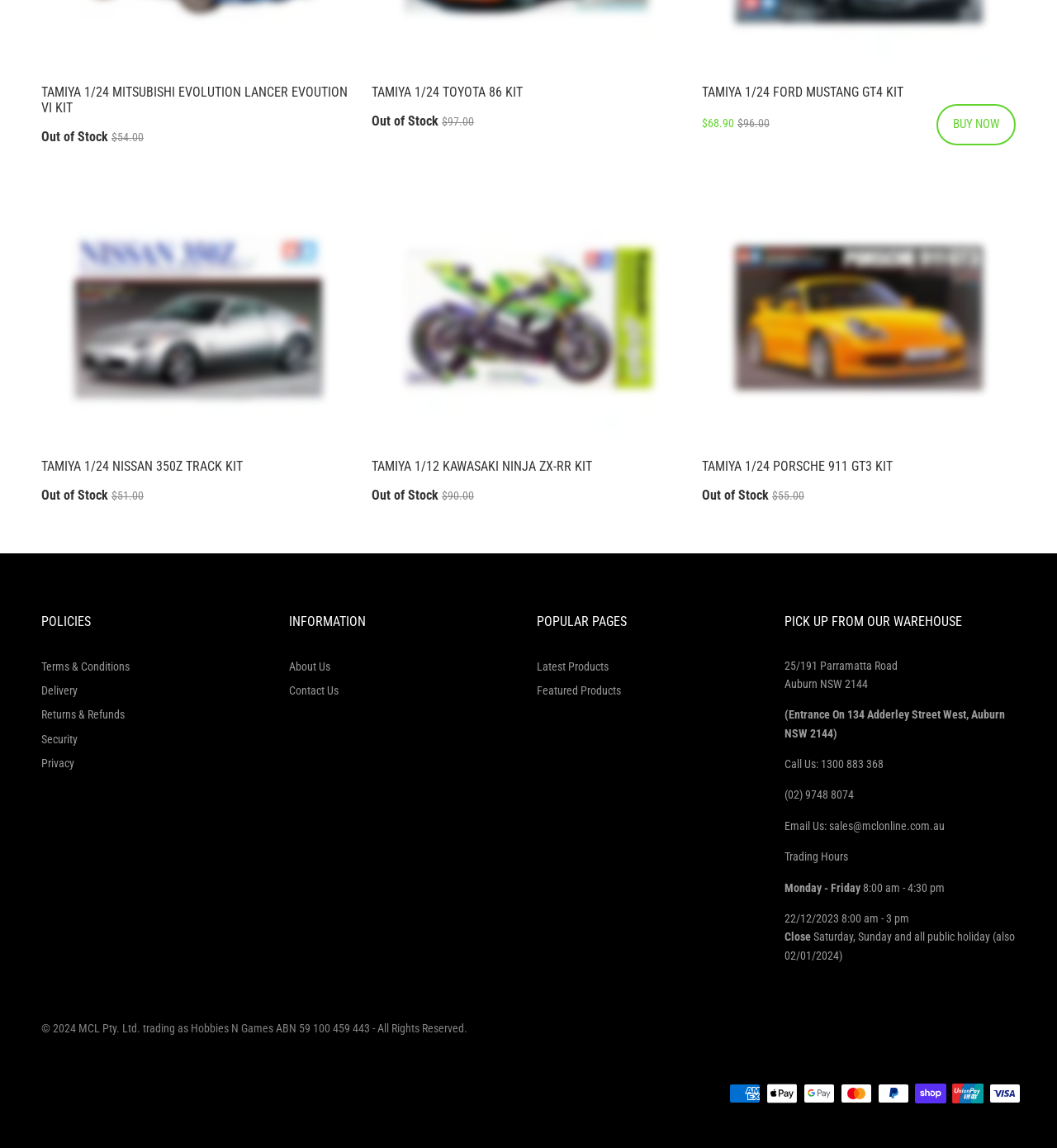Show the bounding box coordinates of the element that should be clicked to complete the task: "View TAMIYA 1/24 MITSUBISHI EVOLUTION LANCER EVOUTION VI KIT details".

[0.039, 0.073, 0.336, 0.137]